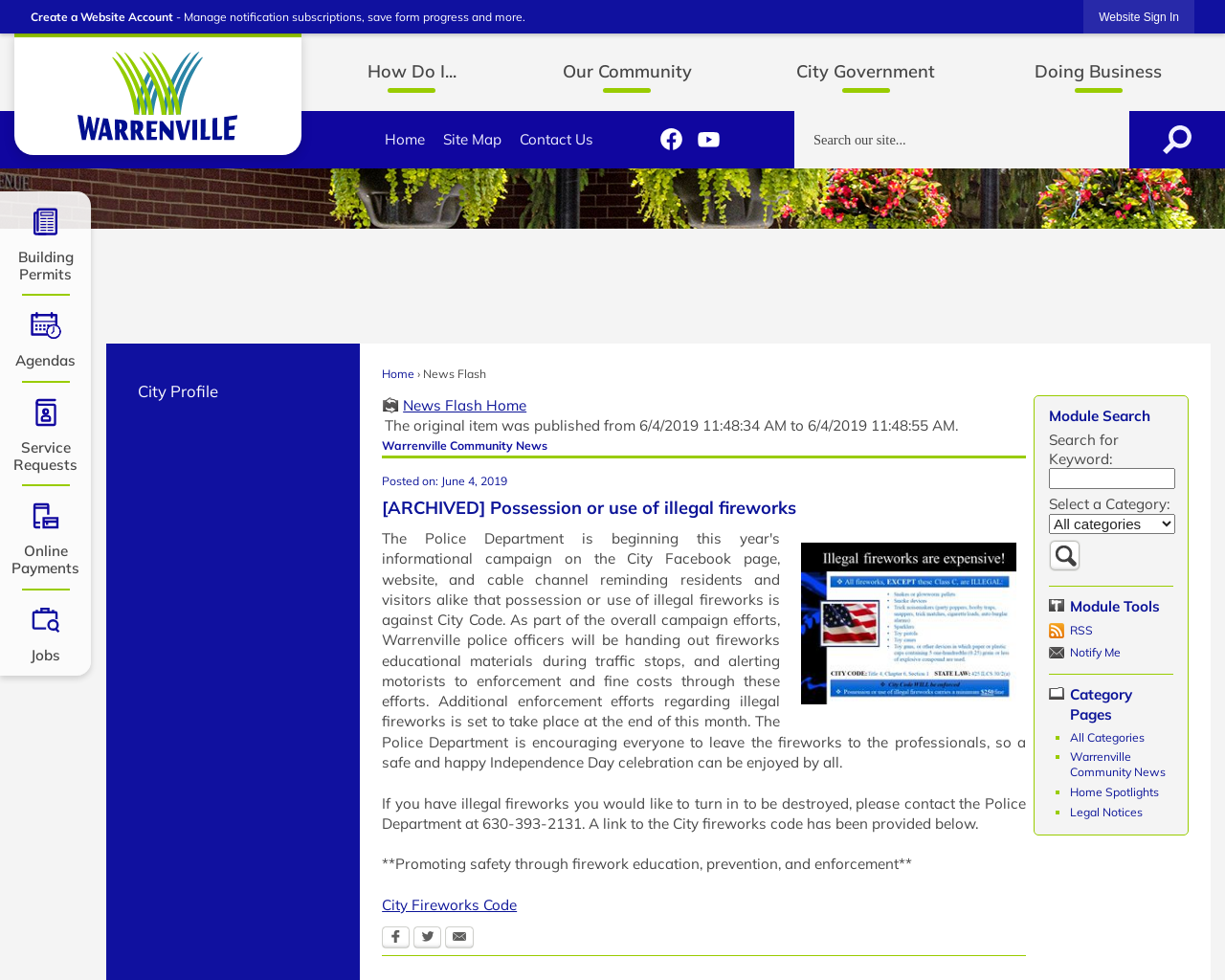Find the bounding box coordinates of the clickable area that will achieve the following instruction: "Click the 'Active Grille Shutter' link".

None